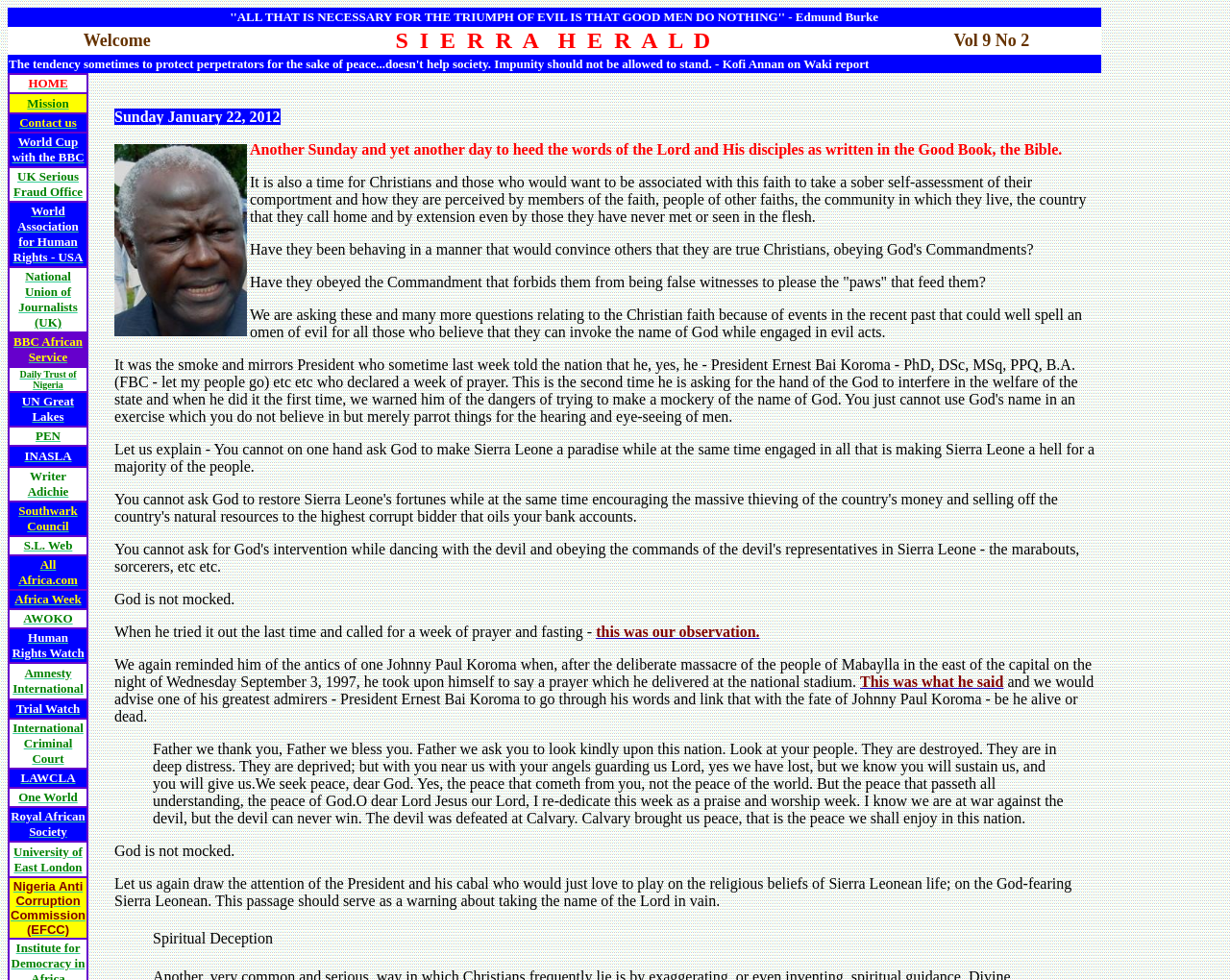What is the name of the newspaper?
Provide a detailed and extensive answer to the question.

I found the name of the newspaper by looking at the second row of the table, where I saw a grid cell containing the text 'S I E R R A H E R A L D'.